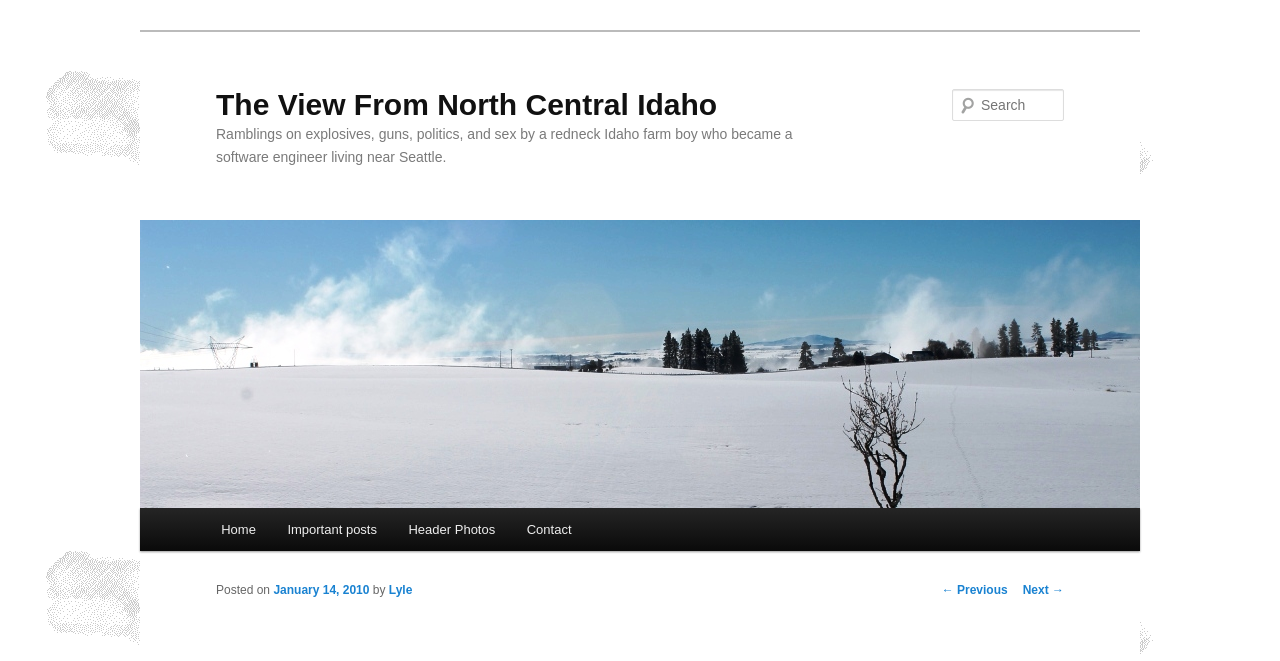Kindly determine the bounding box coordinates for the area that needs to be clicked to execute this instruction: "view next post".

[0.799, 0.882, 0.831, 0.903]